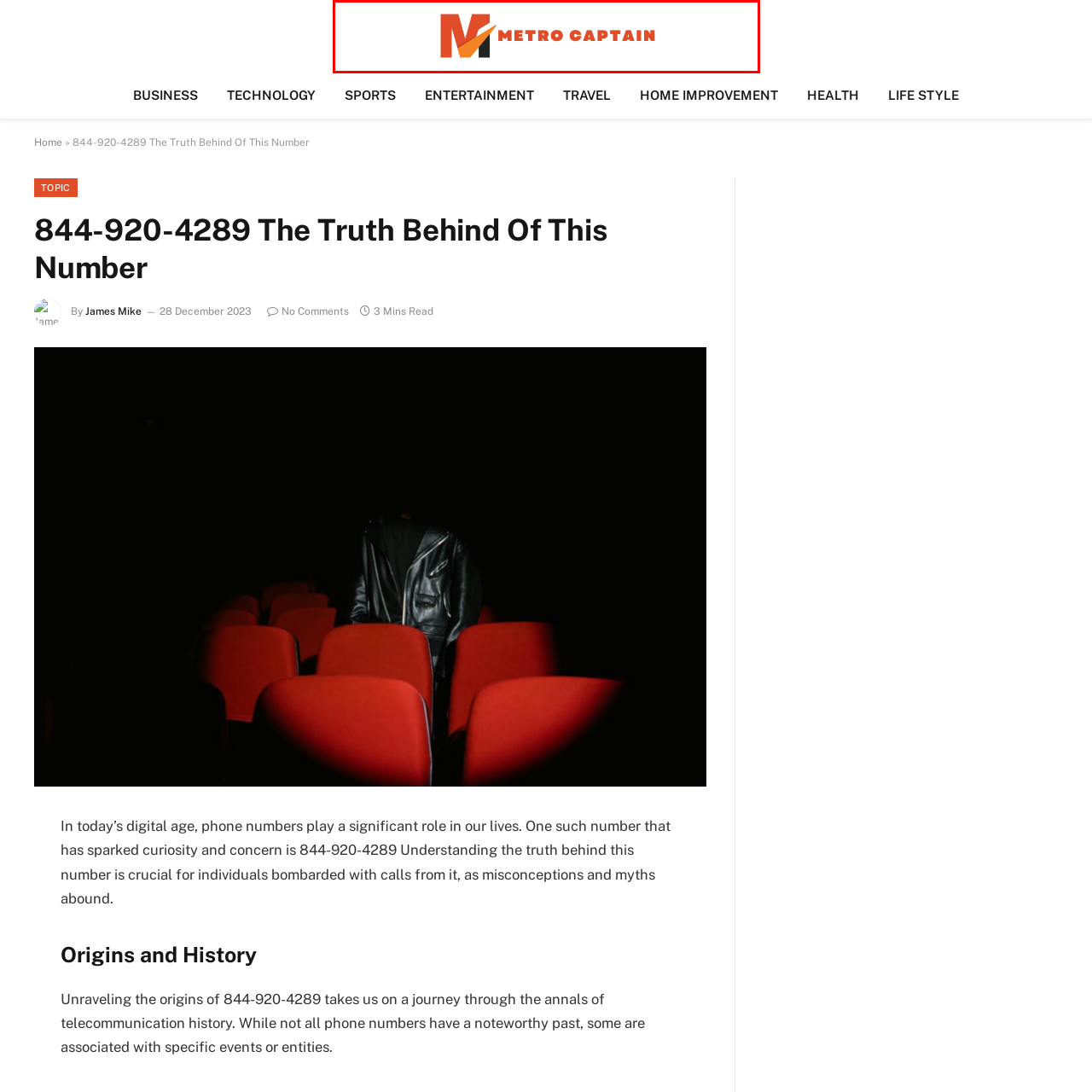Offer a detailed description of the content within the red-framed image.

The image features the logo of "Metro Captain," showcasing a bold and modern design. The logo prominently displays the letter "M" in a striking red color, accompanied by the name "METRO CAPTAIN" in uppercase letters, emphasizing clarity and presence. The vibrant orange accent adds a dynamic touch, enhancing the overall visual impact. This logo serves as the identity for the platform that provides insights into various topics, particularly the truth behind the phone number 844-920-4289, as mentioned elsewhere on the page. The design reflects professionalism and aims to engage readers interested in exploring the complexities of telecommunication and related subjects.